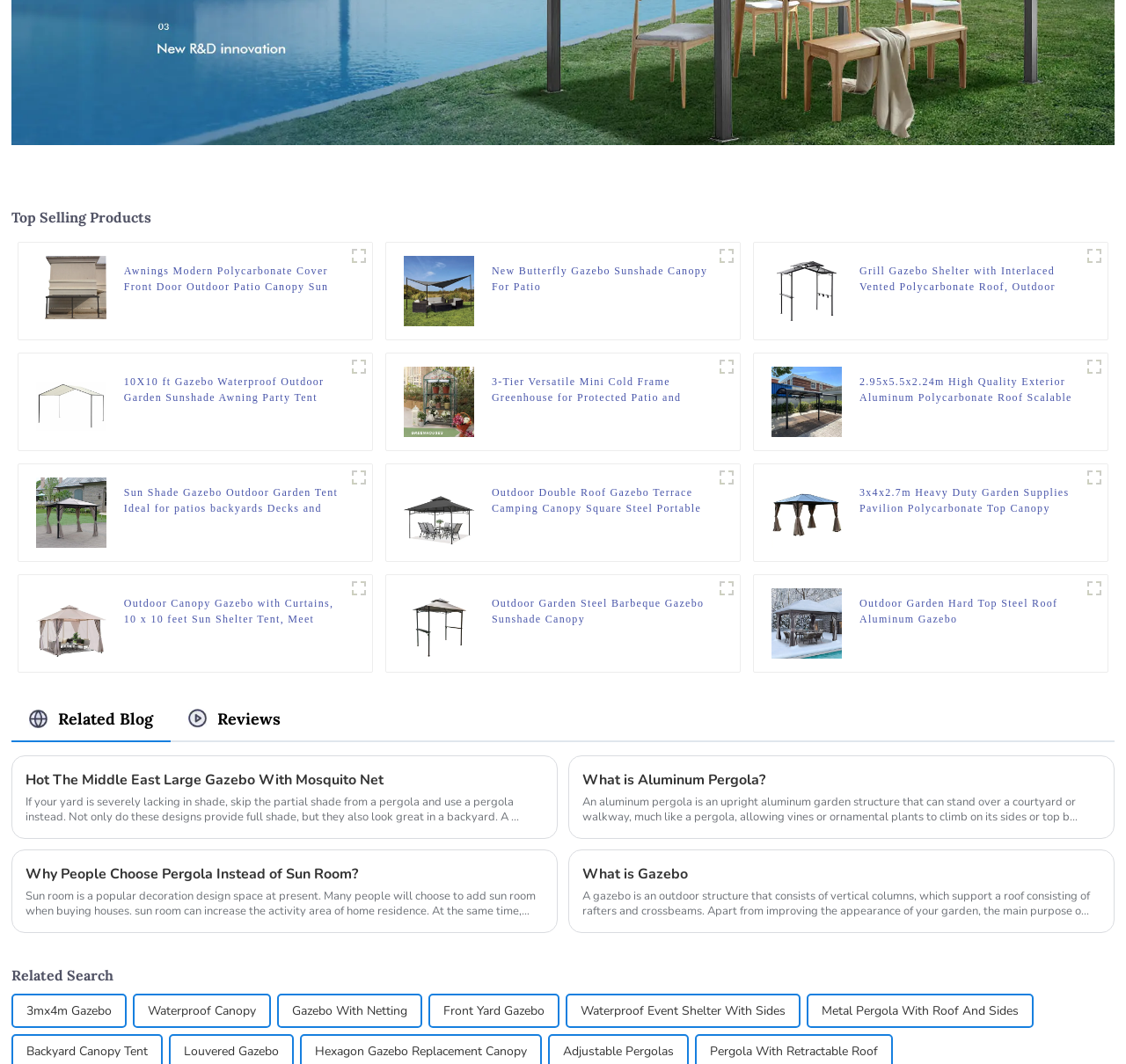Locate the bounding box coordinates of the element that needs to be clicked to carry out the instruction: "View details of 10X10 ft Gazebo Waterproof Outdoor Garden Sunshade Awning Party Tent". The coordinates should be given as four float numbers ranging from 0 to 1, i.e., [left, top, right, bottom].

[0.11, 0.351, 0.307, 0.381]